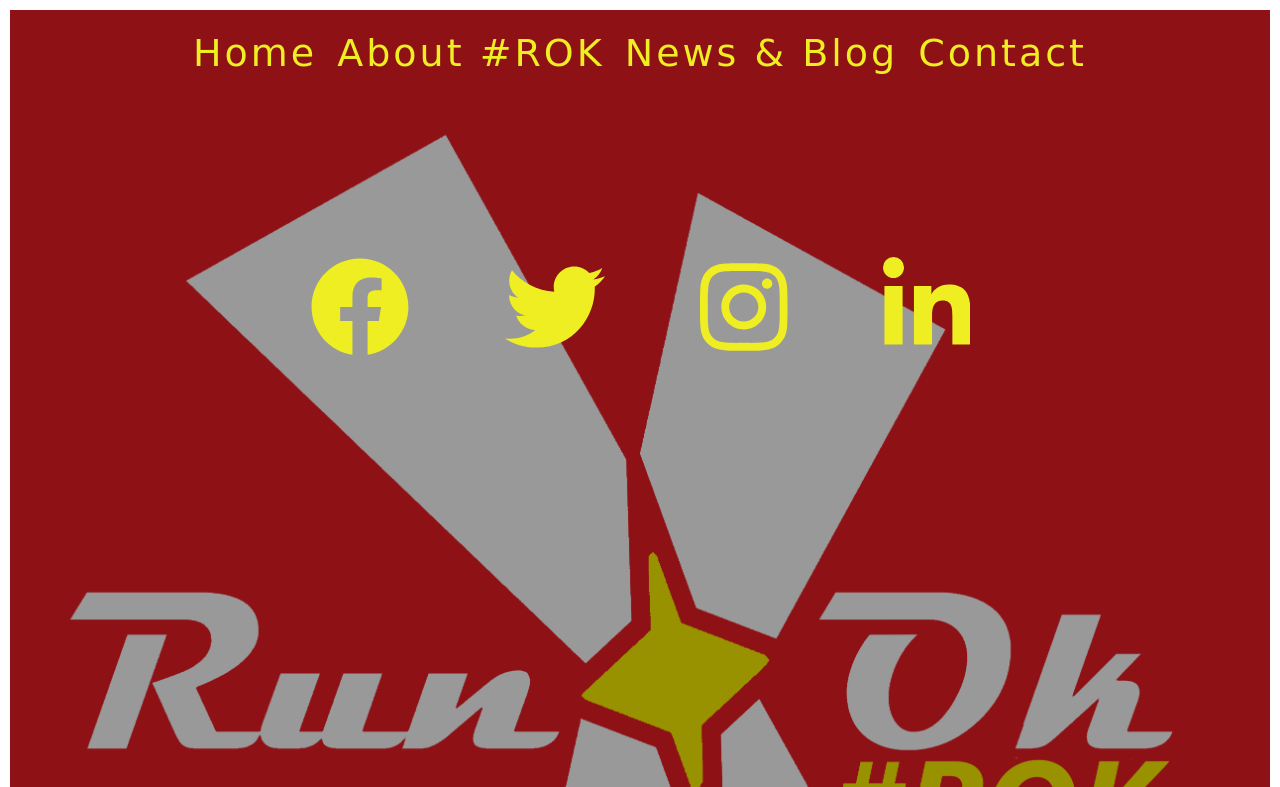Pinpoint the bounding box coordinates of the clickable element needed to complete the instruction: "contact us". The coordinates should be provided as four float numbers between 0 and 1: [left, top, right, bottom].

[0.713, 0.037, 0.853, 0.098]